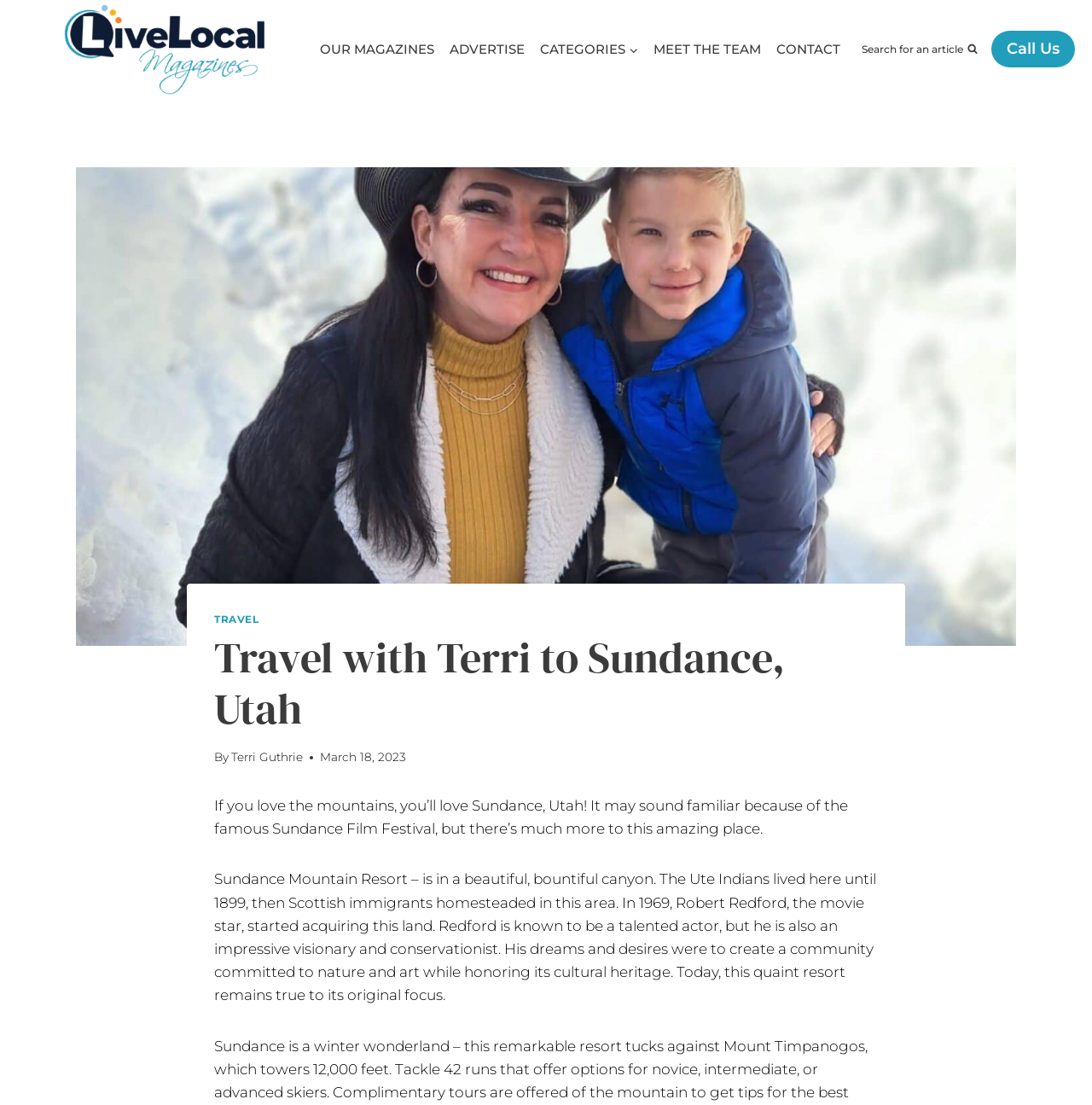Use the information in the screenshot to answer the question comprehensively: Who is the author of the article?

The article mentions 'By Terri Guthrie' at the top, indicating that Terri Guthrie is the author of the article.